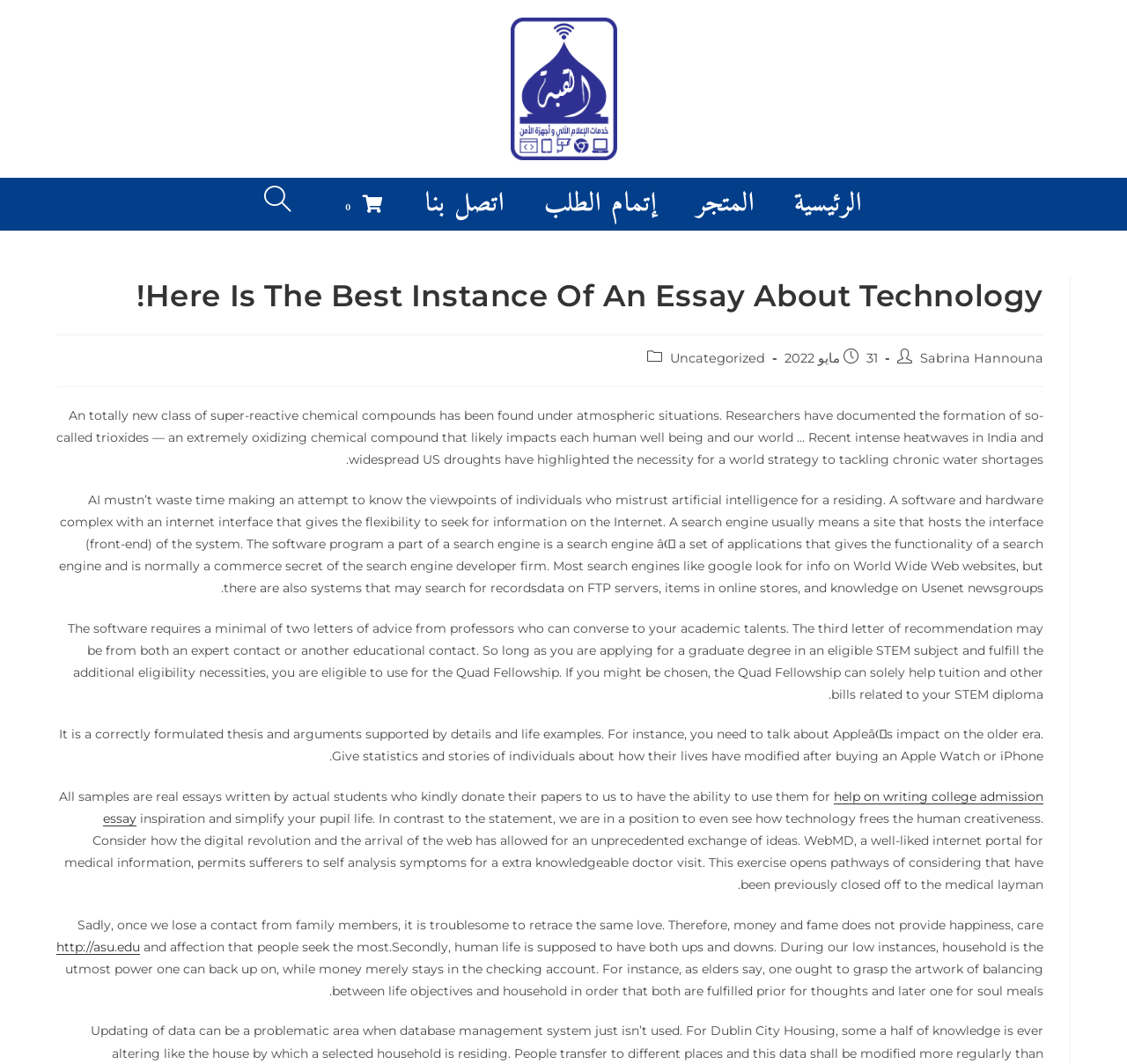Give a short answer to this question using one word or a phrase:
What is the date of the article?

31 مايو 2022